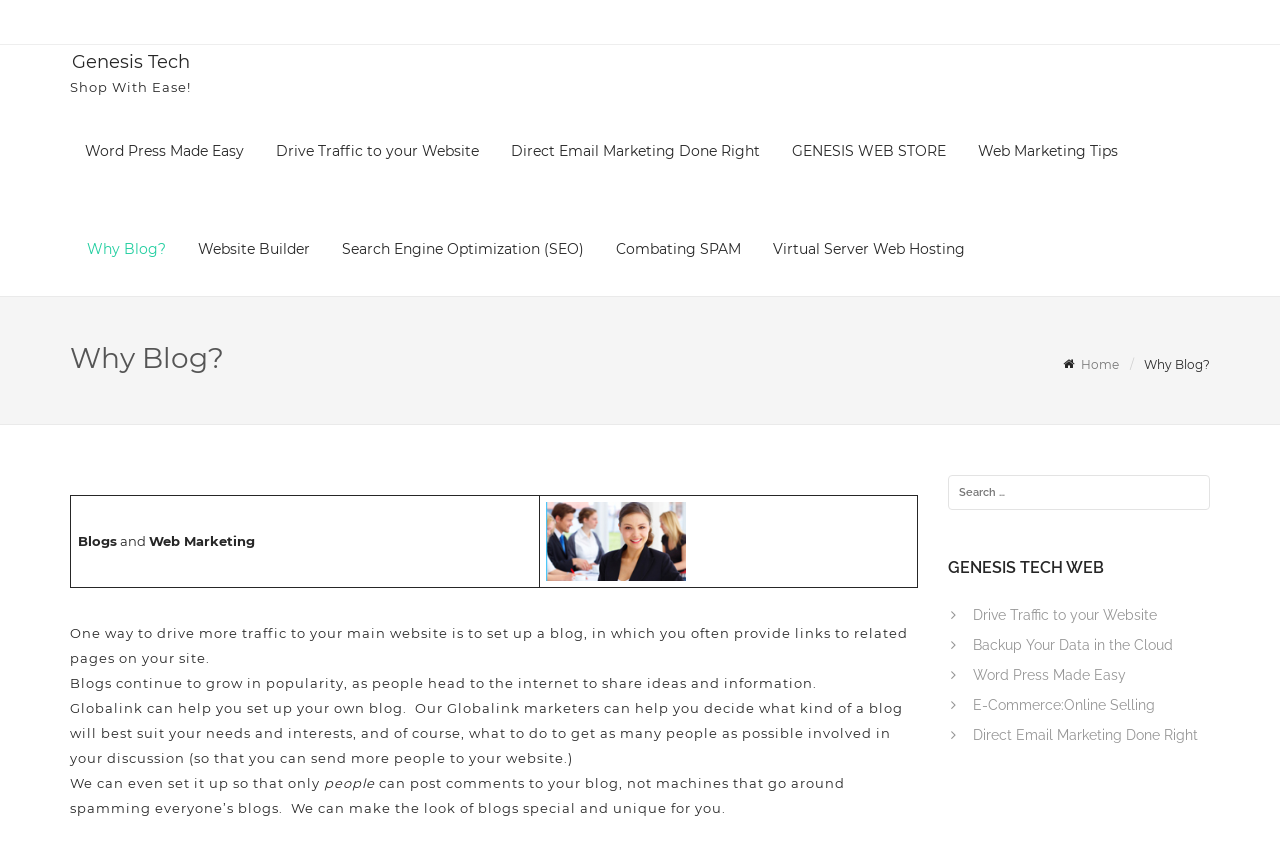What is the name of the company that can help set up a blog?
We need a detailed and meticulous answer to the question.

According to the webpage content, Globalink is the company that can help set up a blog and provide services such as deciding what kind of blog will best suit the user's needs and interests.